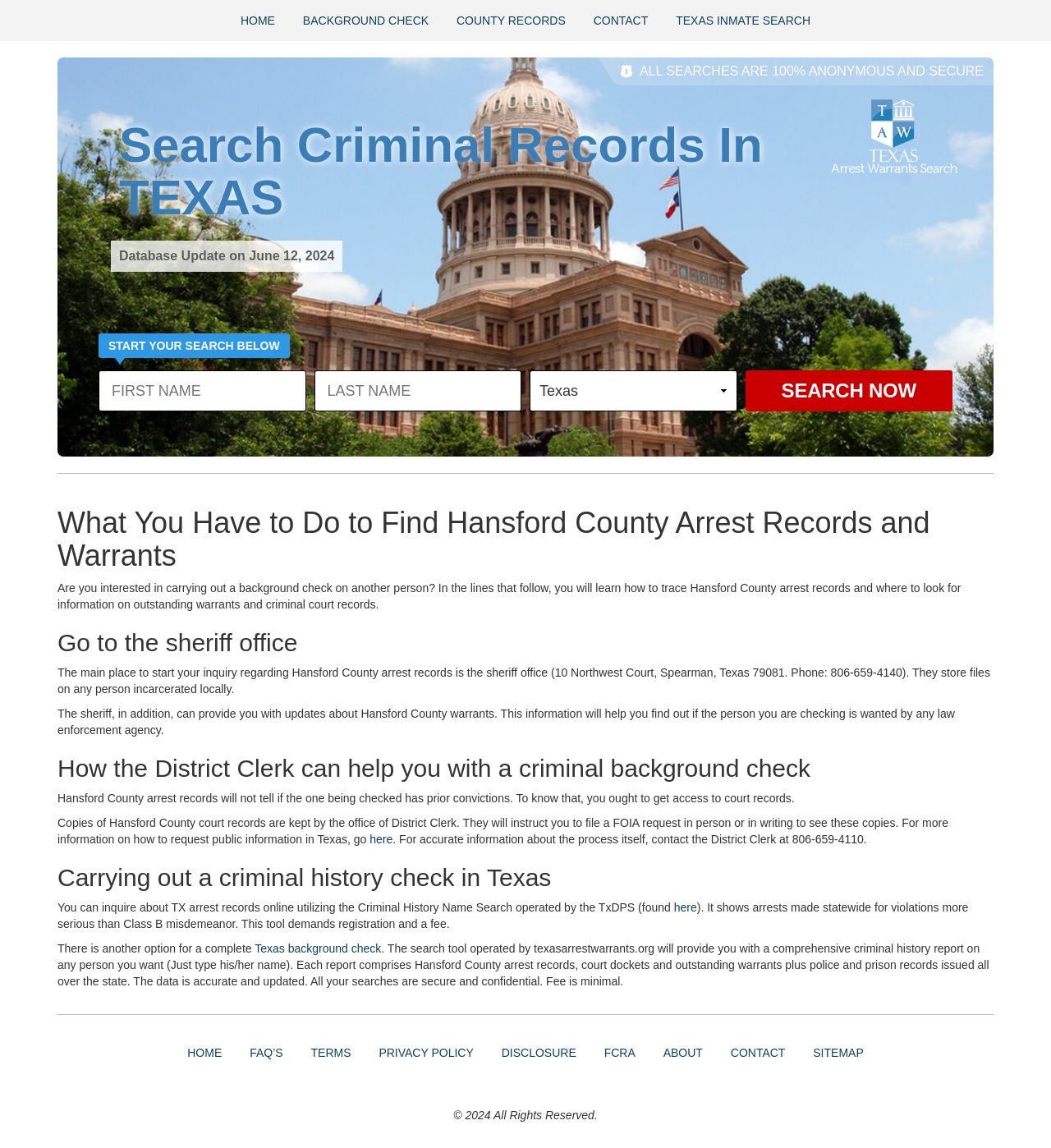Extract the primary header of the webpage and generate its text.

What You Have to Do to Find Hansford County Arrest Records and Warrants